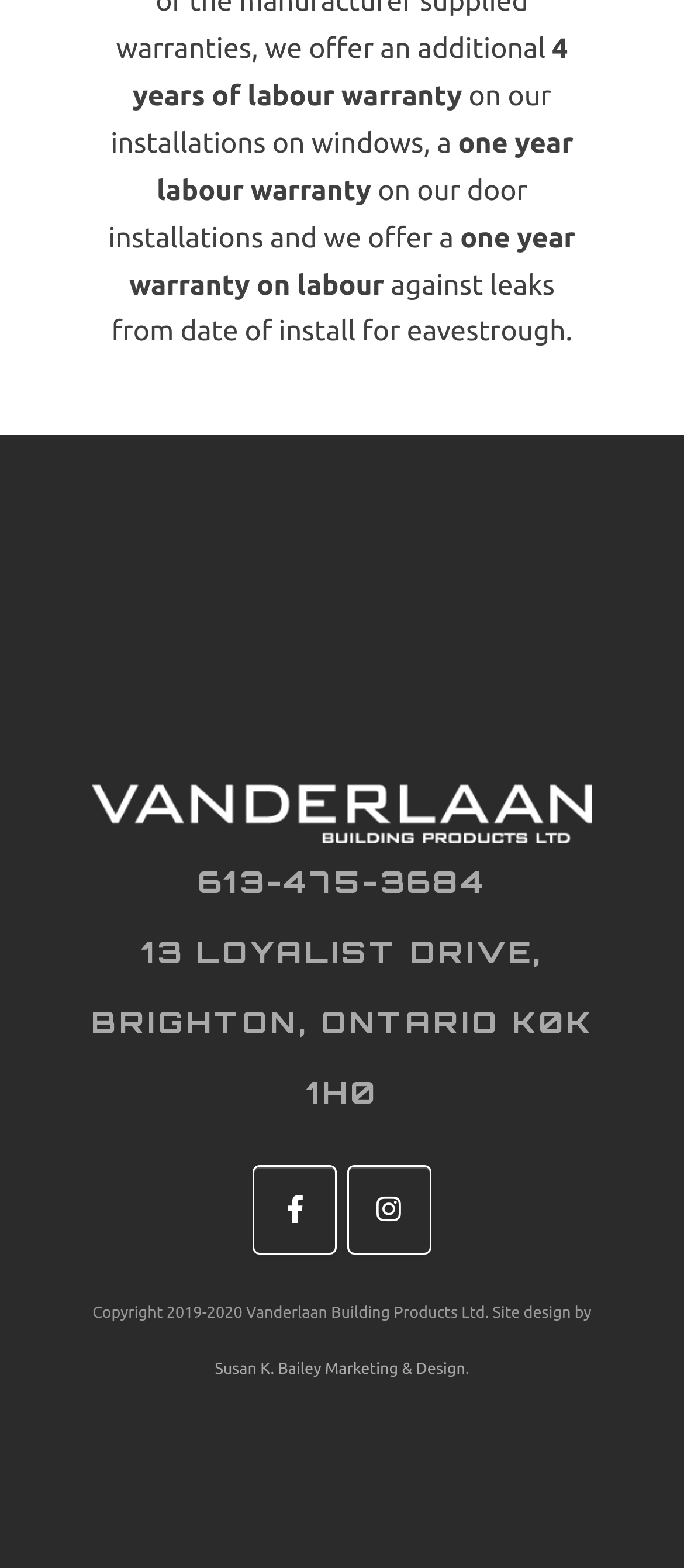Respond to the question below with a concise word or phrase:
What social media platforms does Vanderlaan Building Products Ltd have a presence on?

Facebook and Instagram